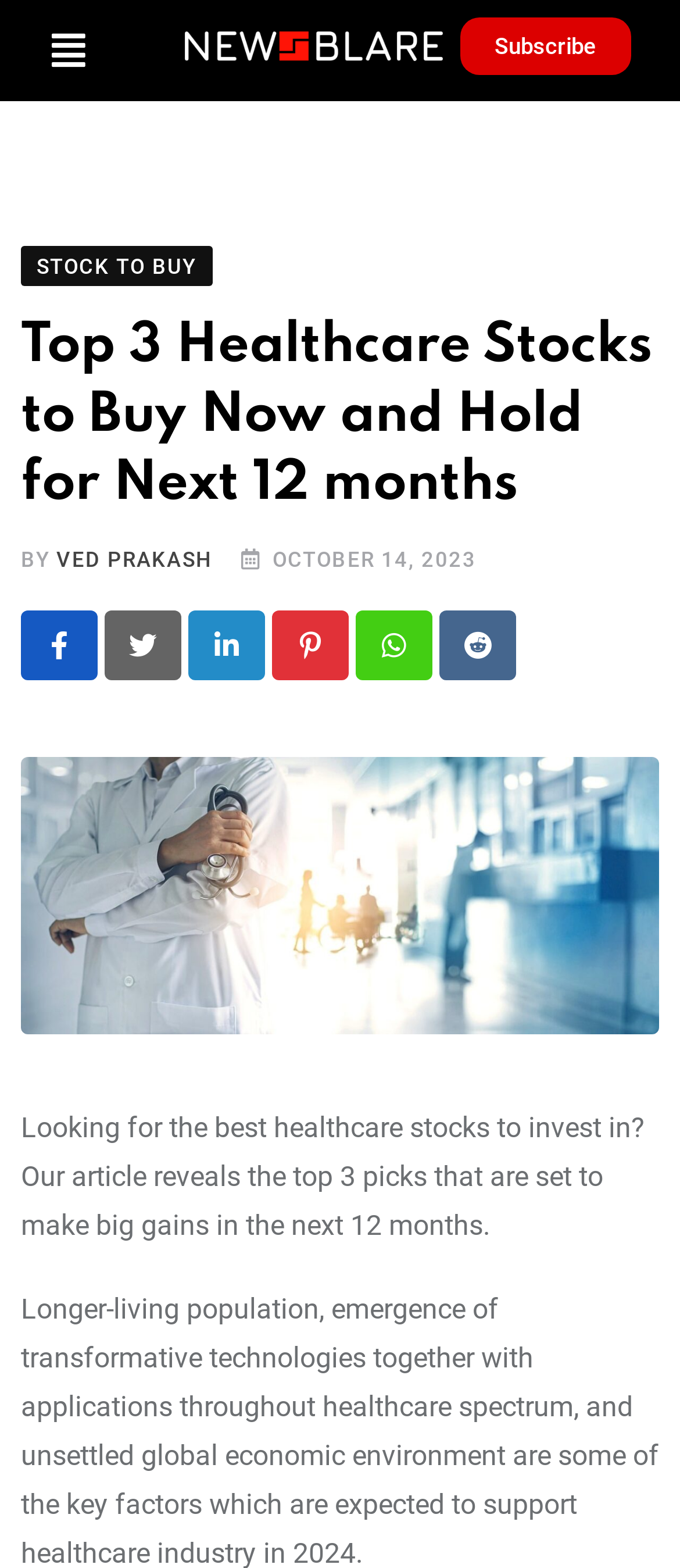Please give a one-word or short phrase response to the following question: 
What is the date of the article?

OCTOBER 14, 2023